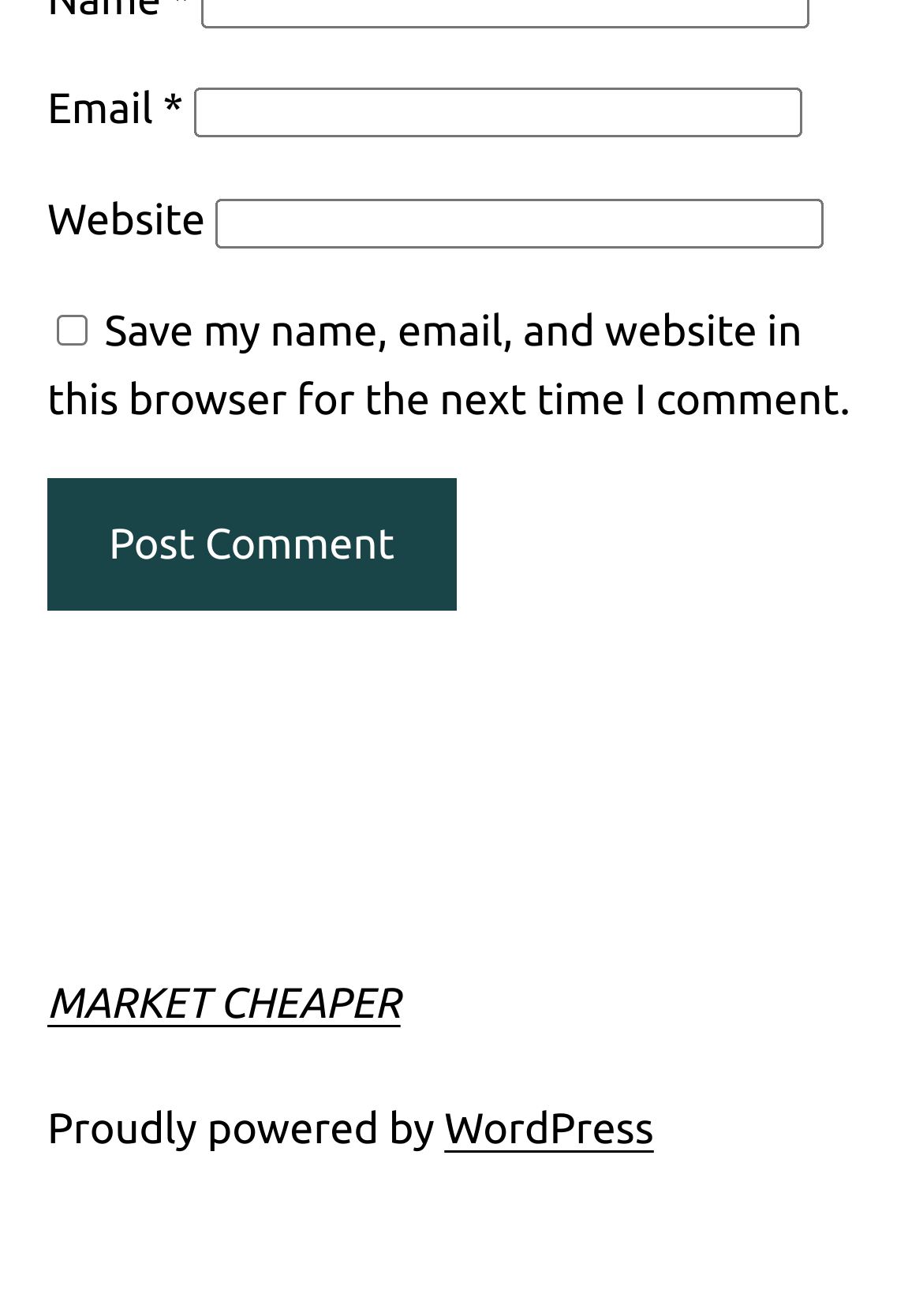Based on the image, please elaborate on the answer to the following question:
What is the text of the button?

The button is located below the input fields and has the text 'Post Comment', suggesting that it is used to submit a comment.